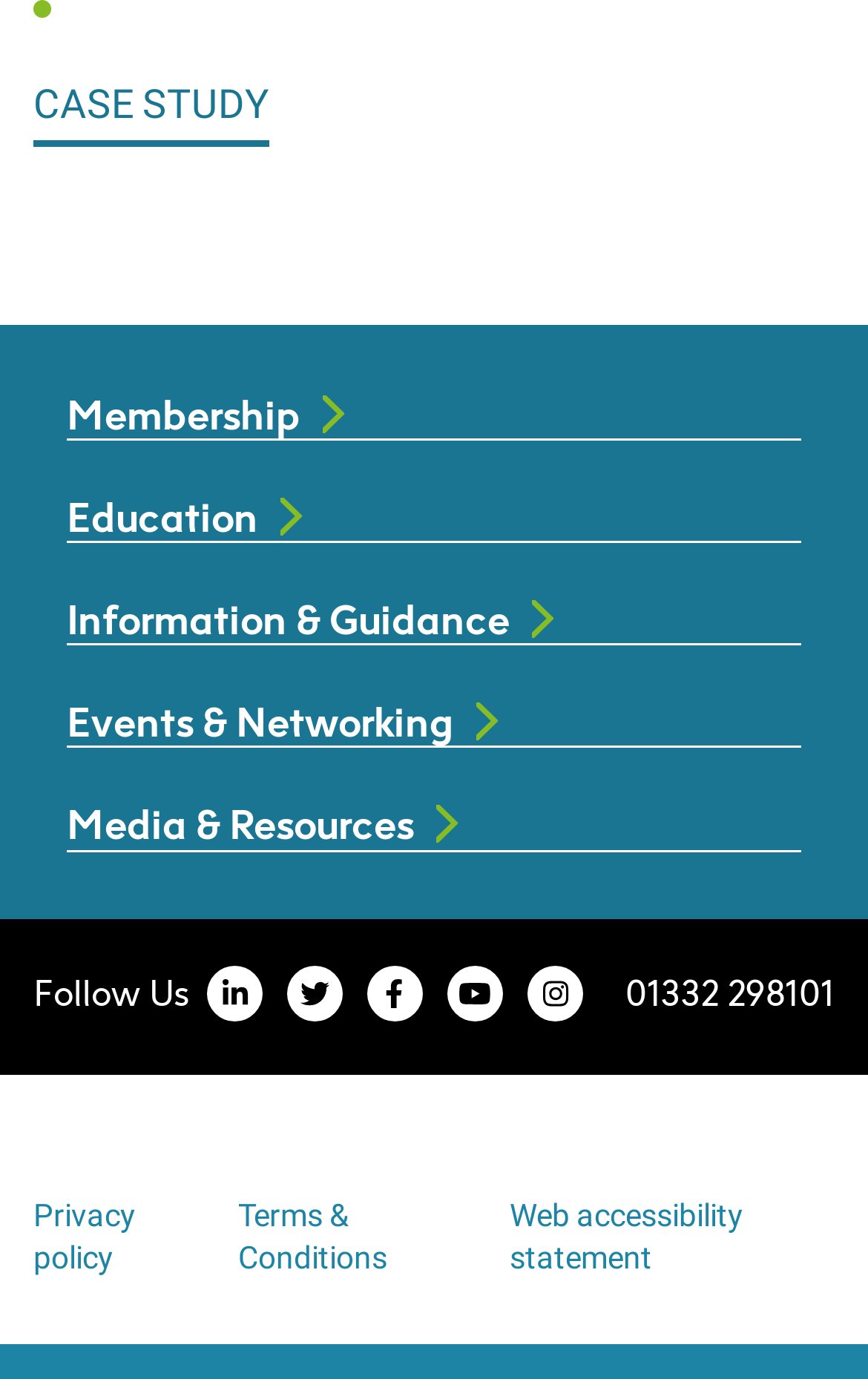Identify the bounding box for the given UI element using the description provided. Coordinates should be in the format (top-left x, top-left y, bottom-right x, bottom-right y) and must be between 0 and 1. Here is the description: CASE STUDY

[0.038, 0.058, 0.31, 0.106]